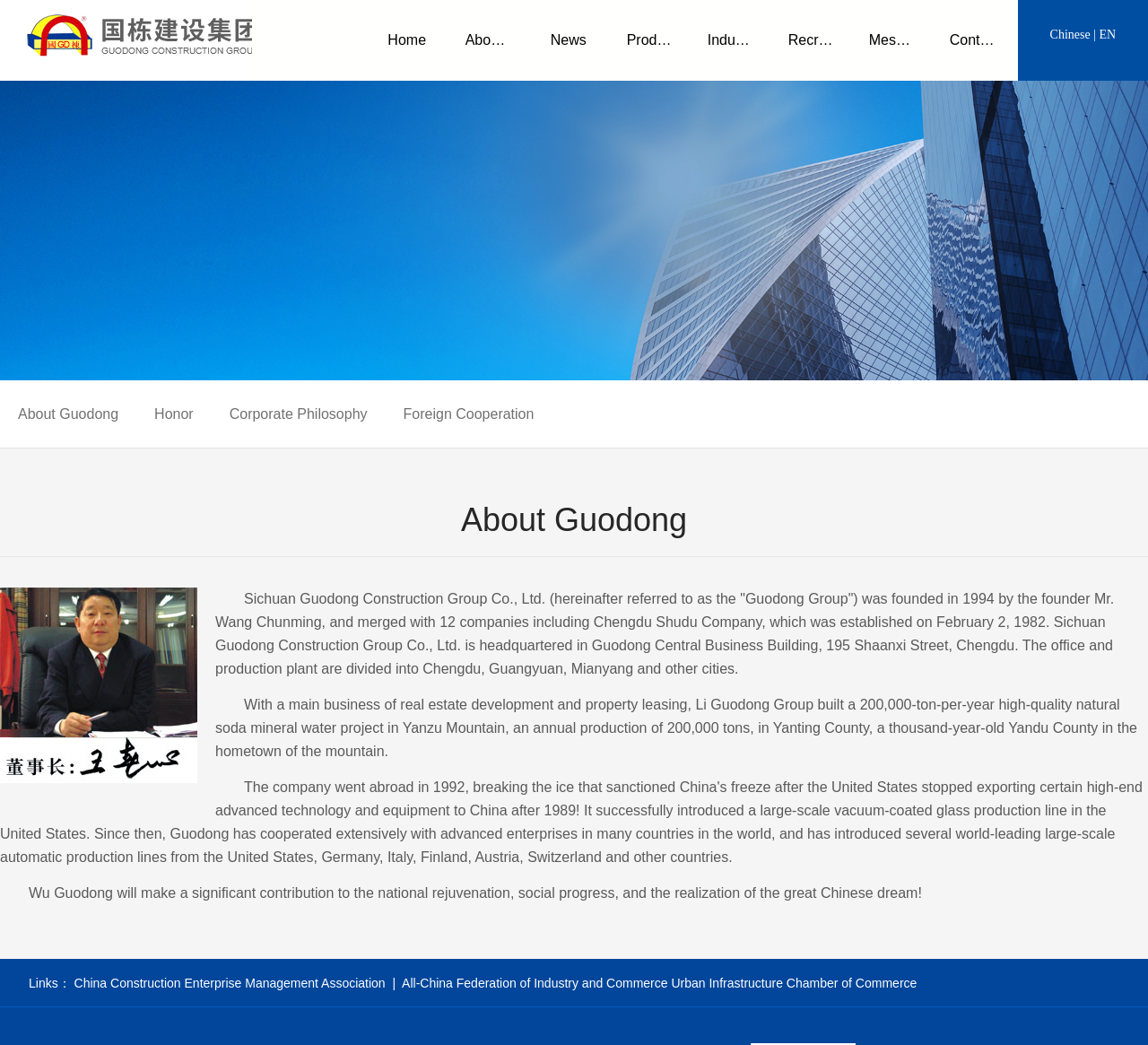Answer the following in one word or a short phrase: 
What is the name of the company?

Sichuan Guodong Construction Group Co., Ltd.